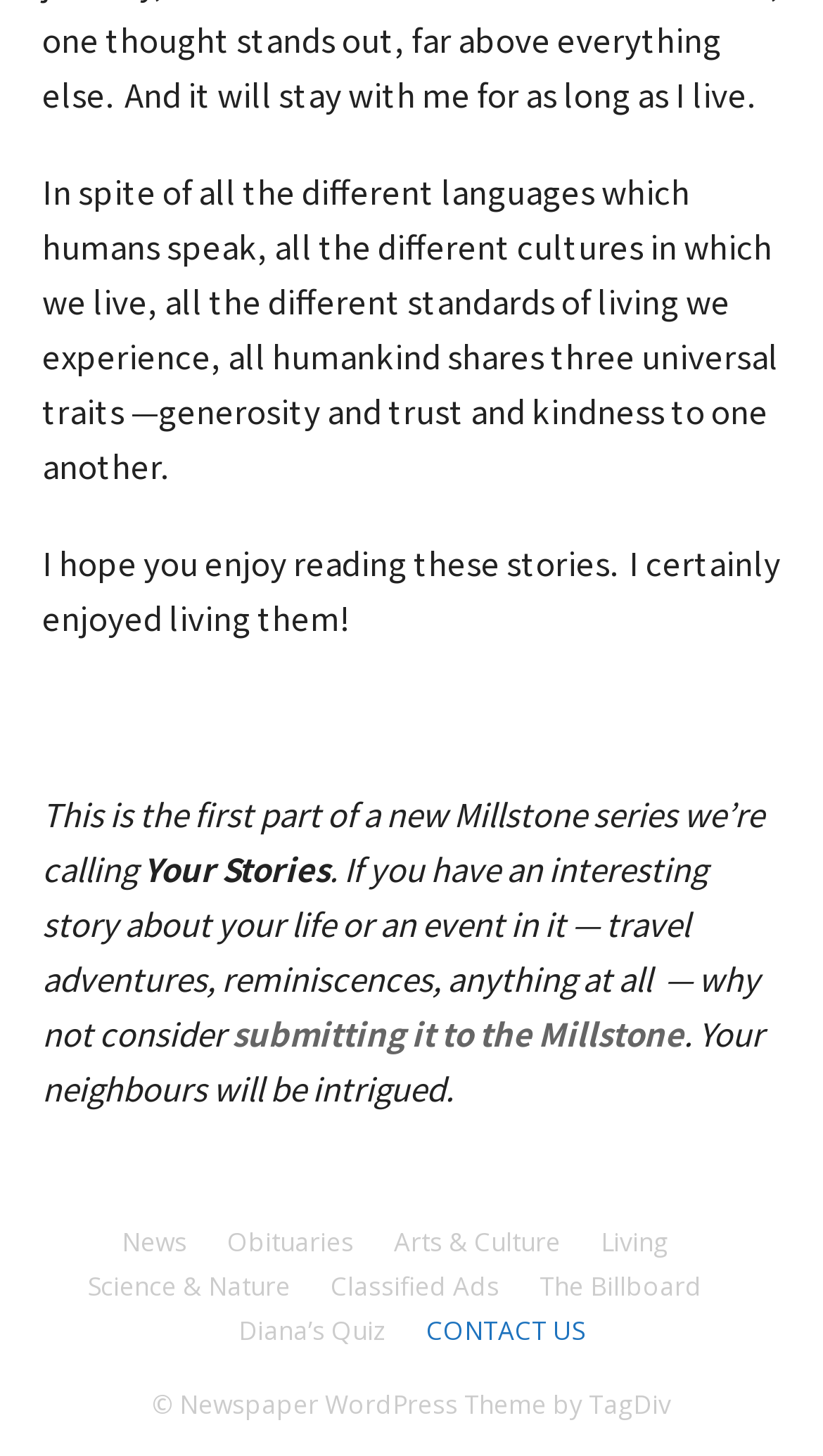What is the purpose of sharing life stories?
Kindly offer a comprehensive and detailed response to the question.

The webpage mentions 'Your neighbours will be intrigued' which suggests that the purpose of sharing life stories is to intrigue or interest one's neighbours.